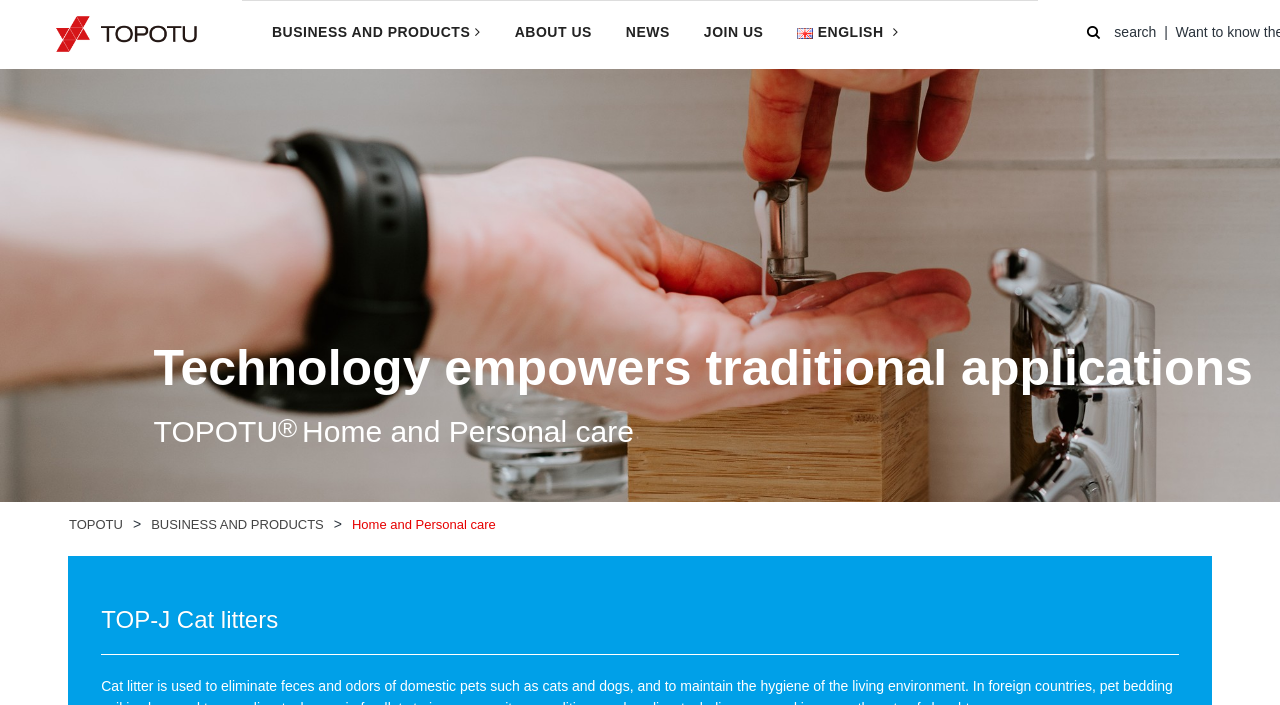Please locate the bounding box coordinates of the region I need to click to follow this instruction: "search for something".

[0.831, 0.018, 0.88, 0.075]